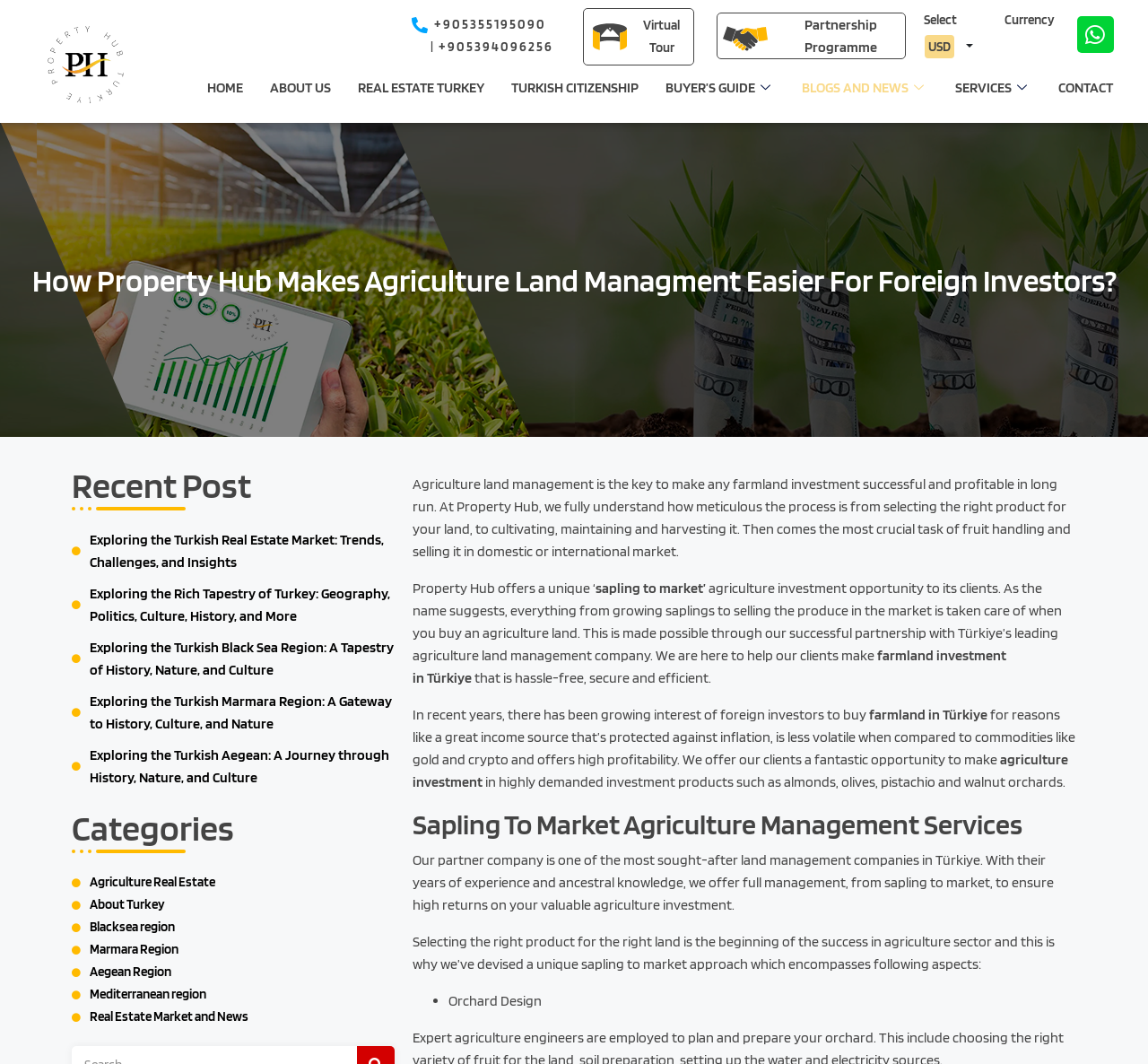Can you specify the bounding box coordinates for the region that should be clicked to fulfill this instruction: "Click the 'Virtual Tour' link".

[0.513, 0.013, 0.599, 0.055]